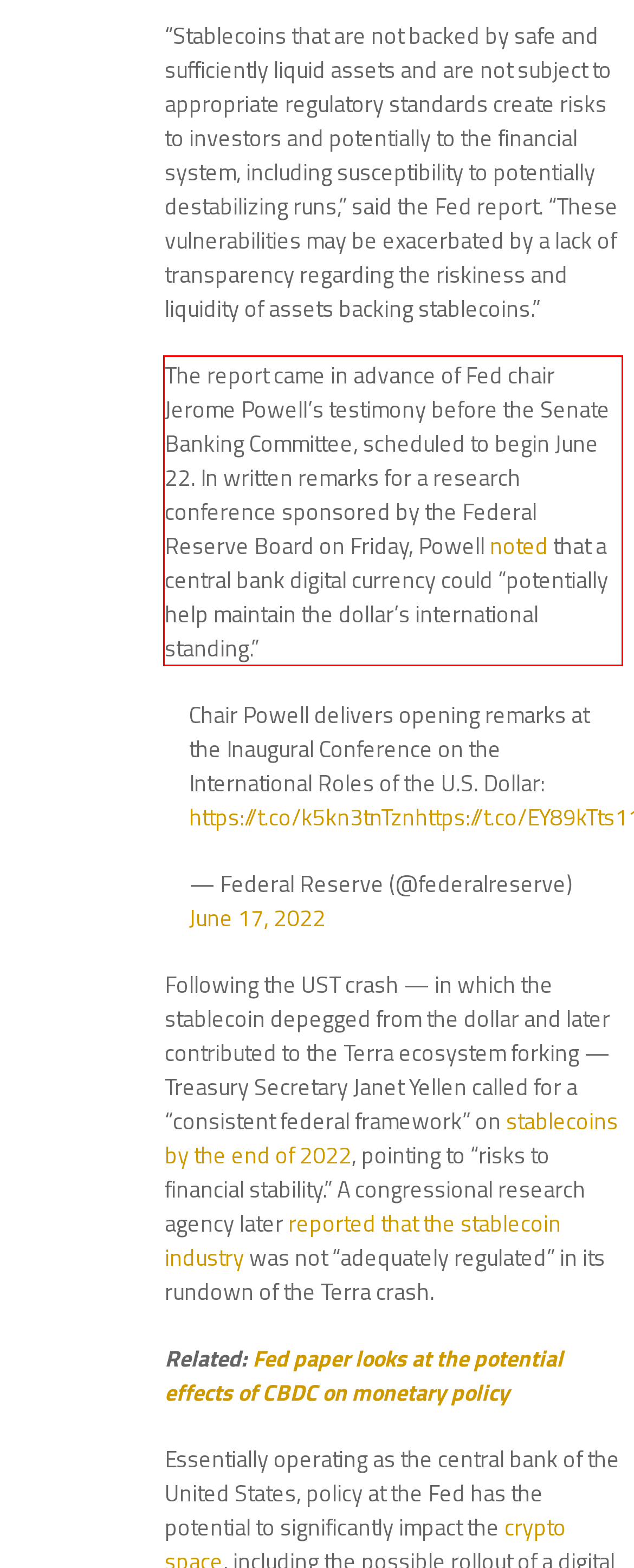You have a webpage screenshot with a red rectangle surrounding a UI element. Extract the text content from within this red bounding box.

The report came in advance of Fed chair Jerome Powell’s testimony before the Senate Banking Committee, scheduled to begin June 22. In written remarks for a research conference sponsored by the Federal Reserve Board on Friday, Powell noted that a central bank digital currency could “potentially help maintain the dollar’s international standing.”